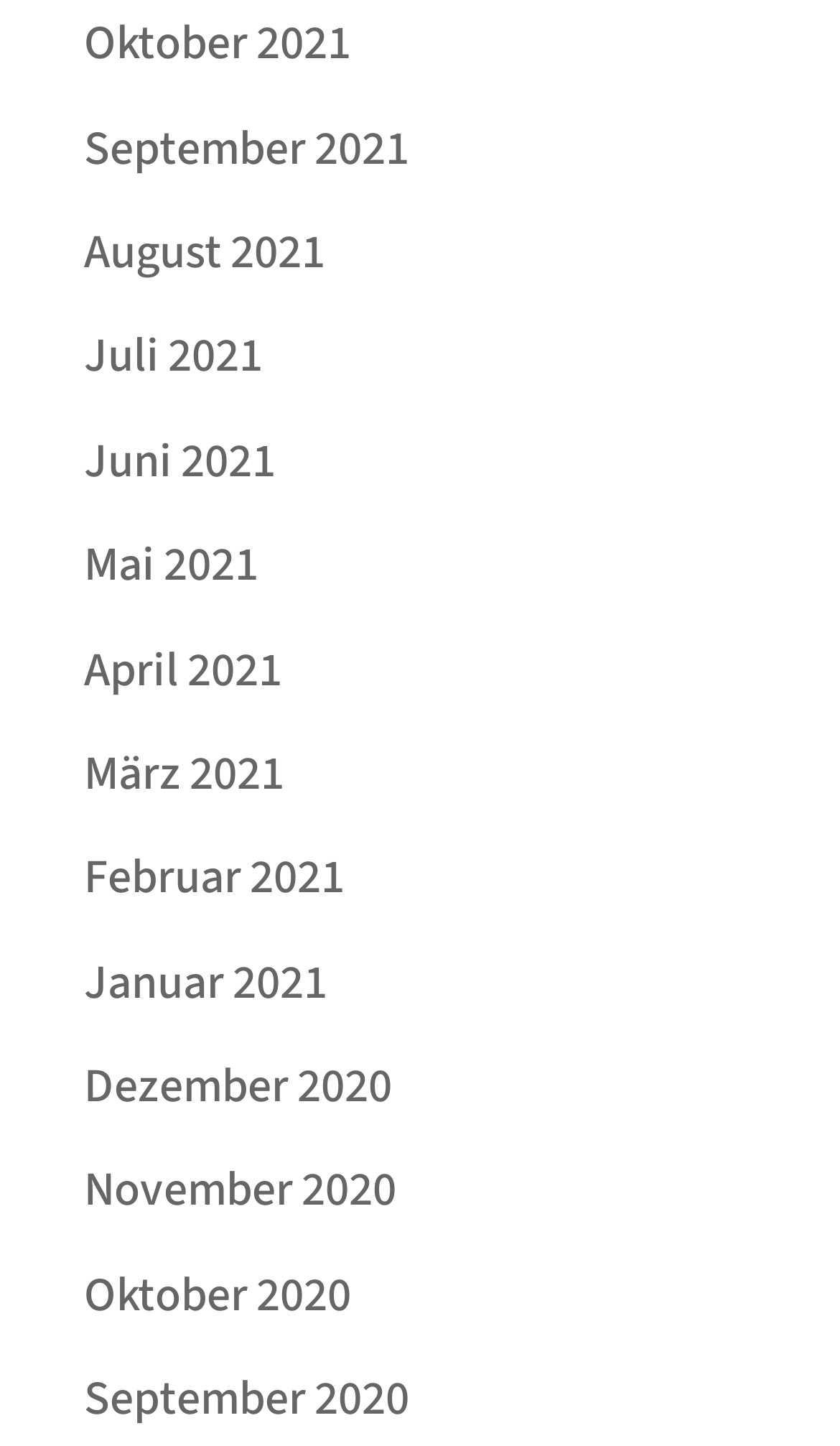Please locate the bounding box coordinates of the element's region that needs to be clicked to follow the instruction: "View Juli 2021". The bounding box coordinates should be provided as four float numbers between 0 and 1, i.e., [left, top, right, bottom].

[0.1, 0.223, 0.313, 0.27]